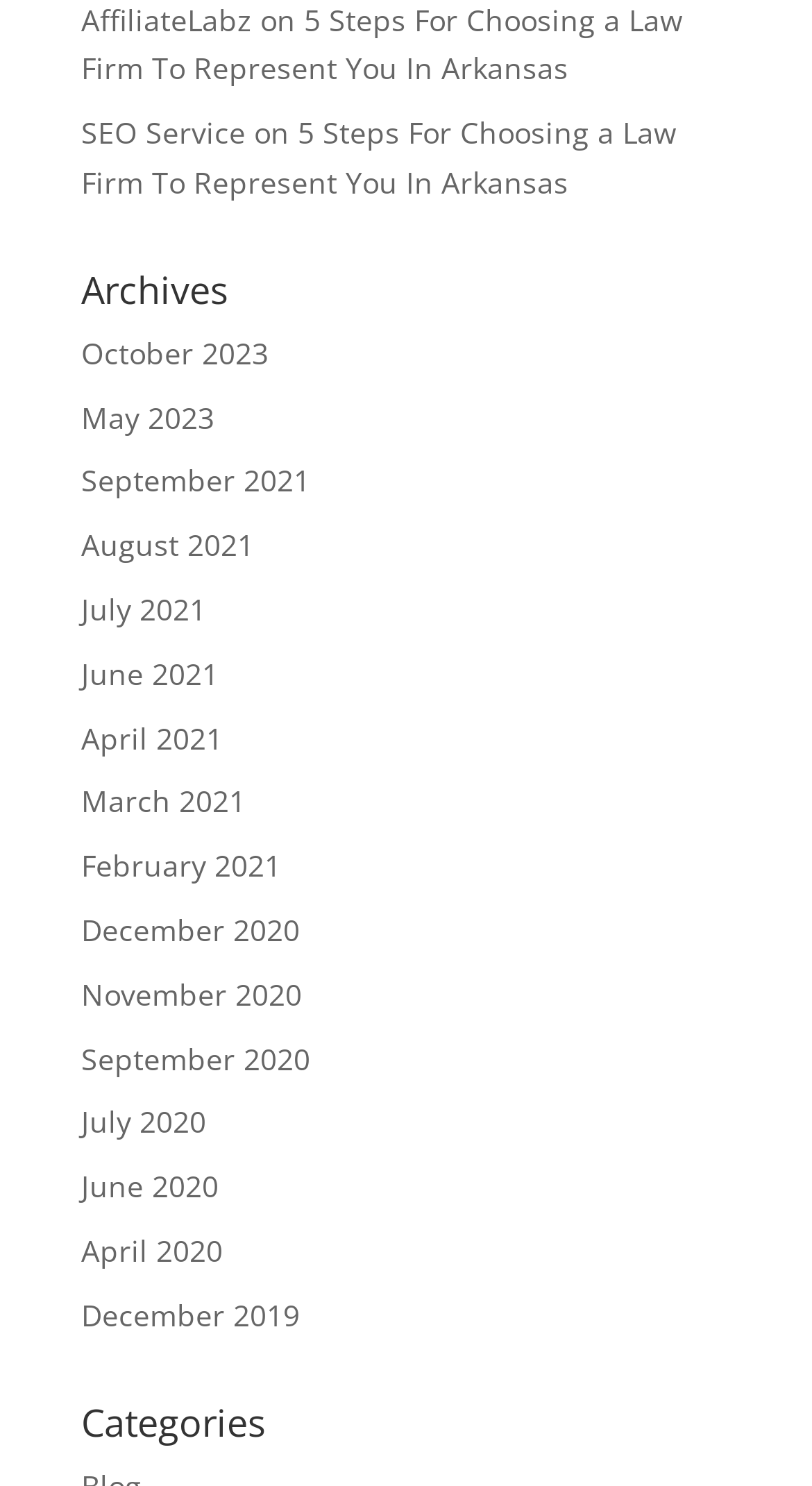Please locate the bounding box coordinates of the element that needs to be clicked to achieve the following instruction: "View Archives". The coordinates should be four float numbers between 0 and 1, i.e., [left, top, right, bottom].

[0.1, 0.182, 0.9, 0.221]